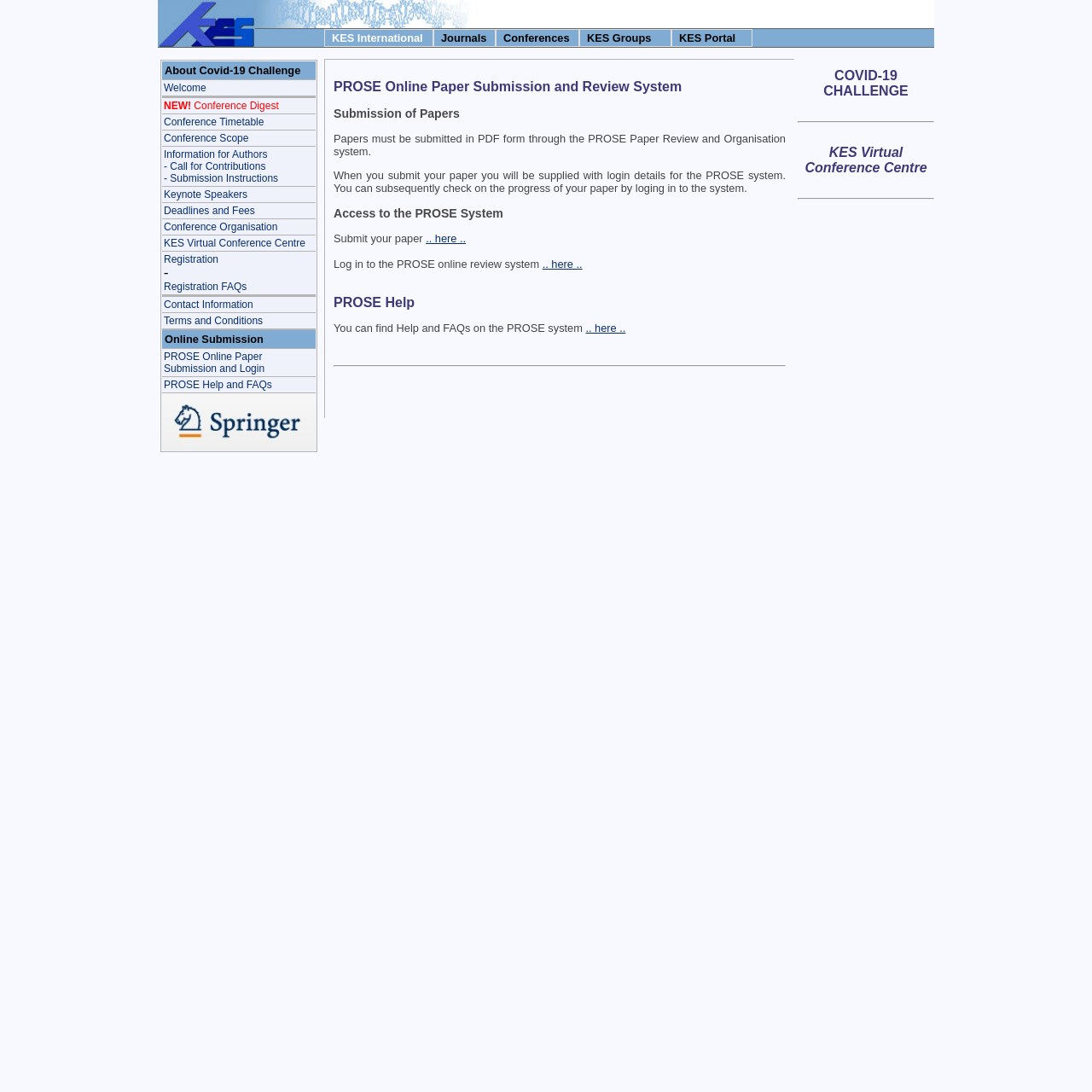Locate the bounding box coordinates of the element I should click to achieve the following instruction: "View Conference Timetable".

[0.15, 0.106, 0.242, 0.117]